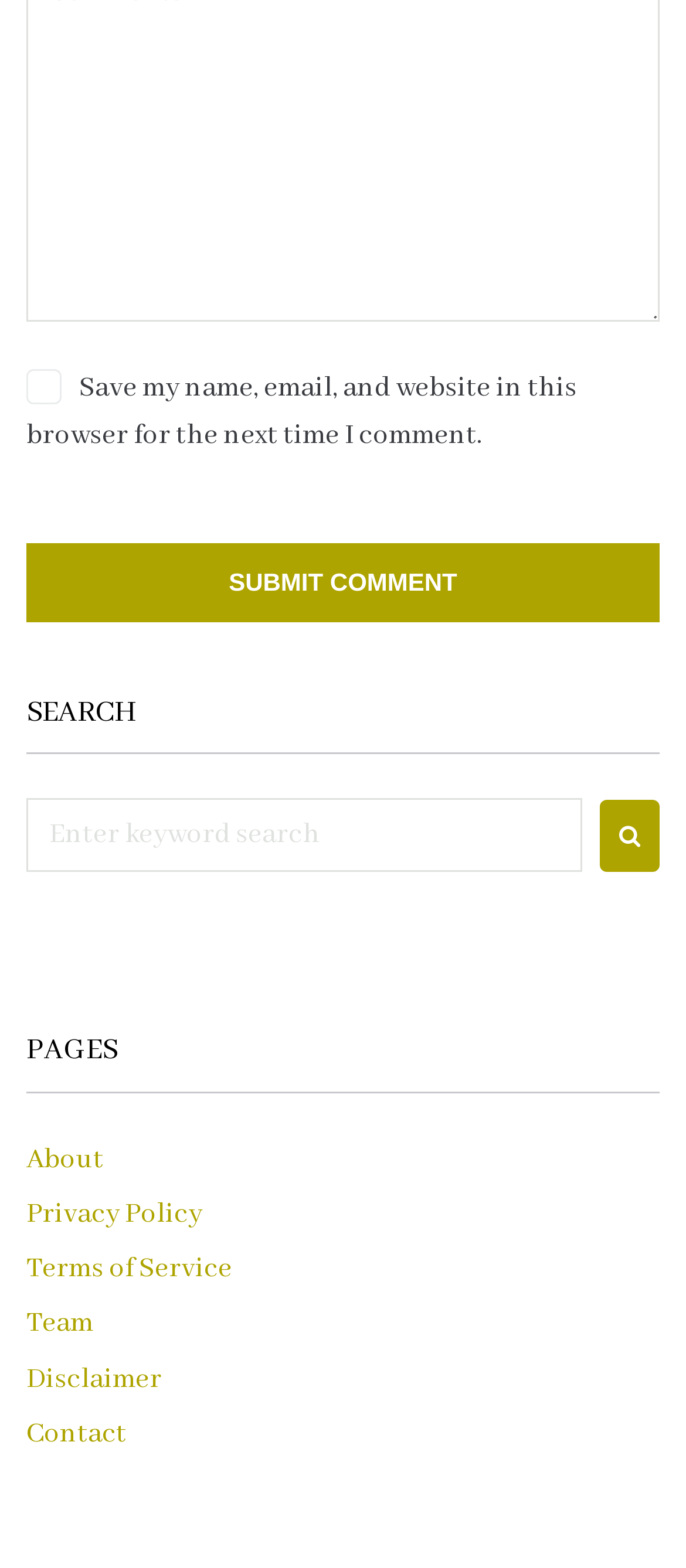What is the text above the 'Submit Comment' button?
Examine the image closely and answer the question with as much detail as possible.

The text above the 'Submit Comment' button is a notification or a reminder to users that their name, email, and website will be saved in the browser for future comments, making it easier to comment on the website.